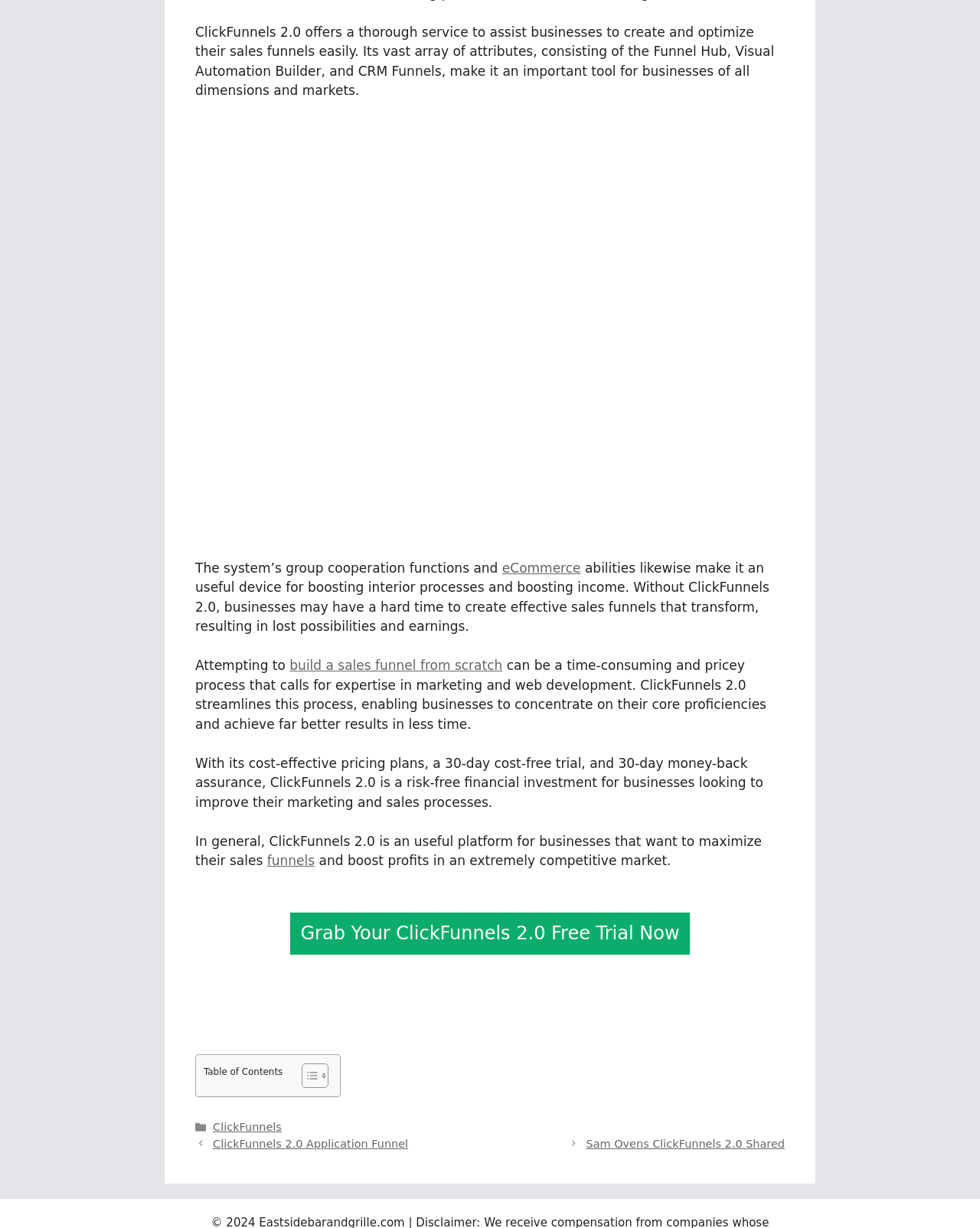Provide the bounding box coordinates of the HTML element this sentence describes: "ClickFunnels 2.0 Application Funnel".

[0.217, 0.926, 0.417, 0.936]